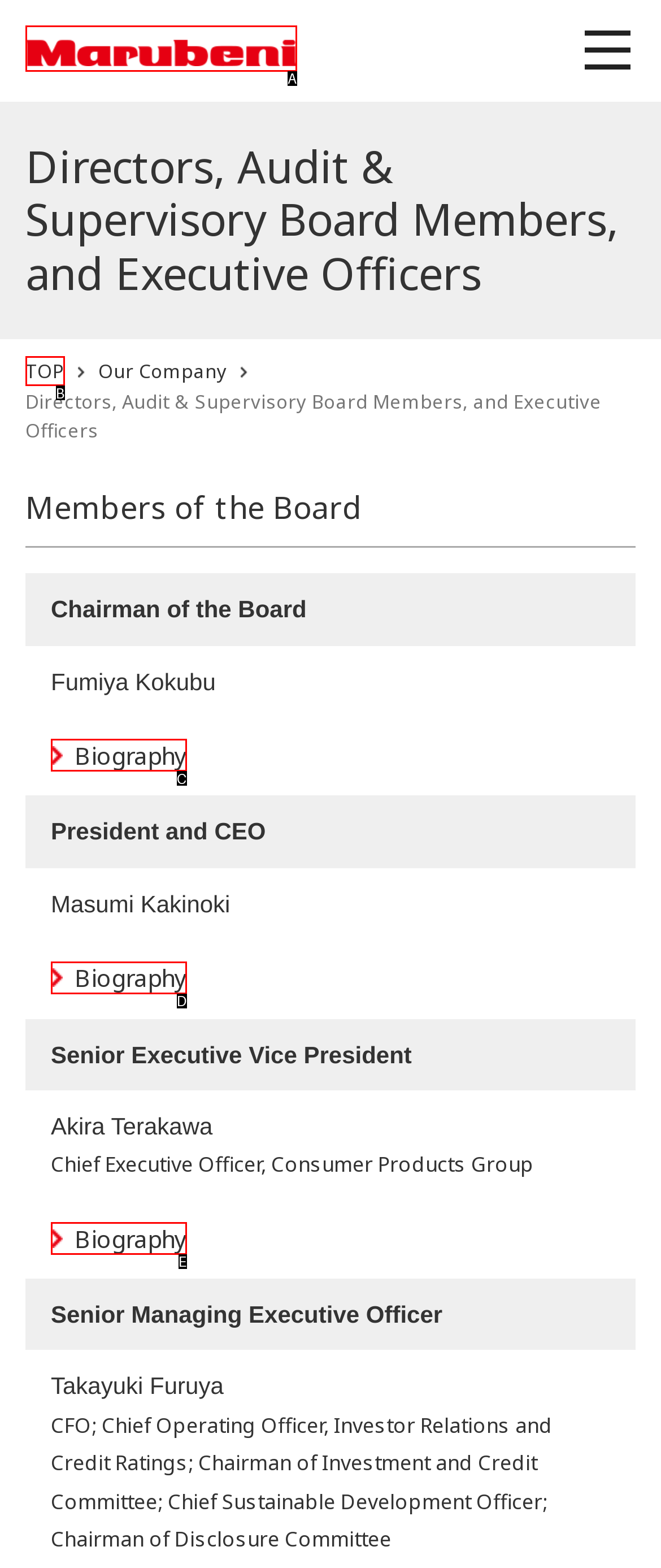From the given choices, indicate the option that best matches: Biography
State the letter of the chosen option directly.

C